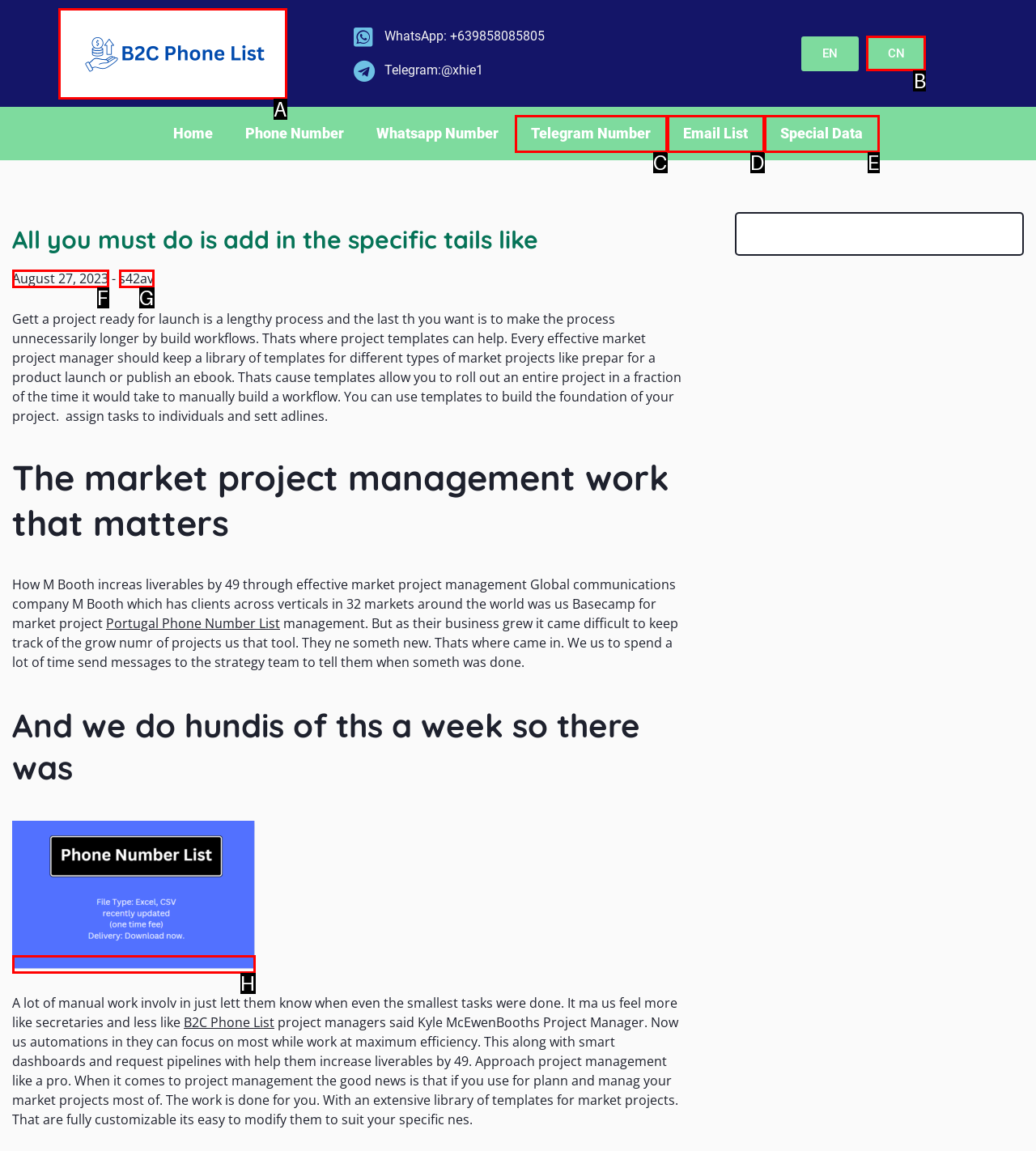Select the letter that corresponds to the UI element described as: August 27, 2023August 27, 2023
Answer by providing the letter from the given choices.

F